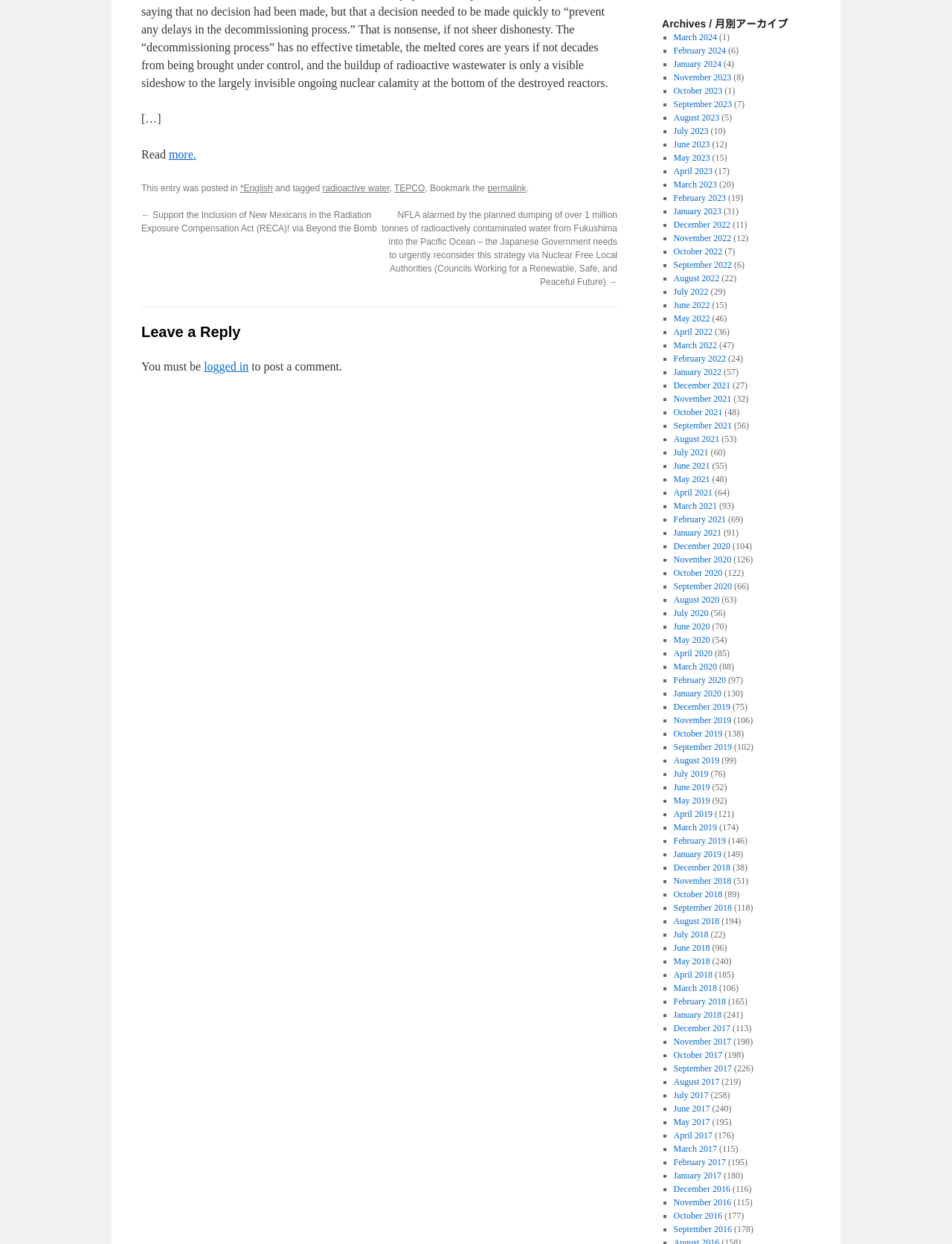What is the category of the post?
Answer with a single word or short phrase according to what you see in the image.

English